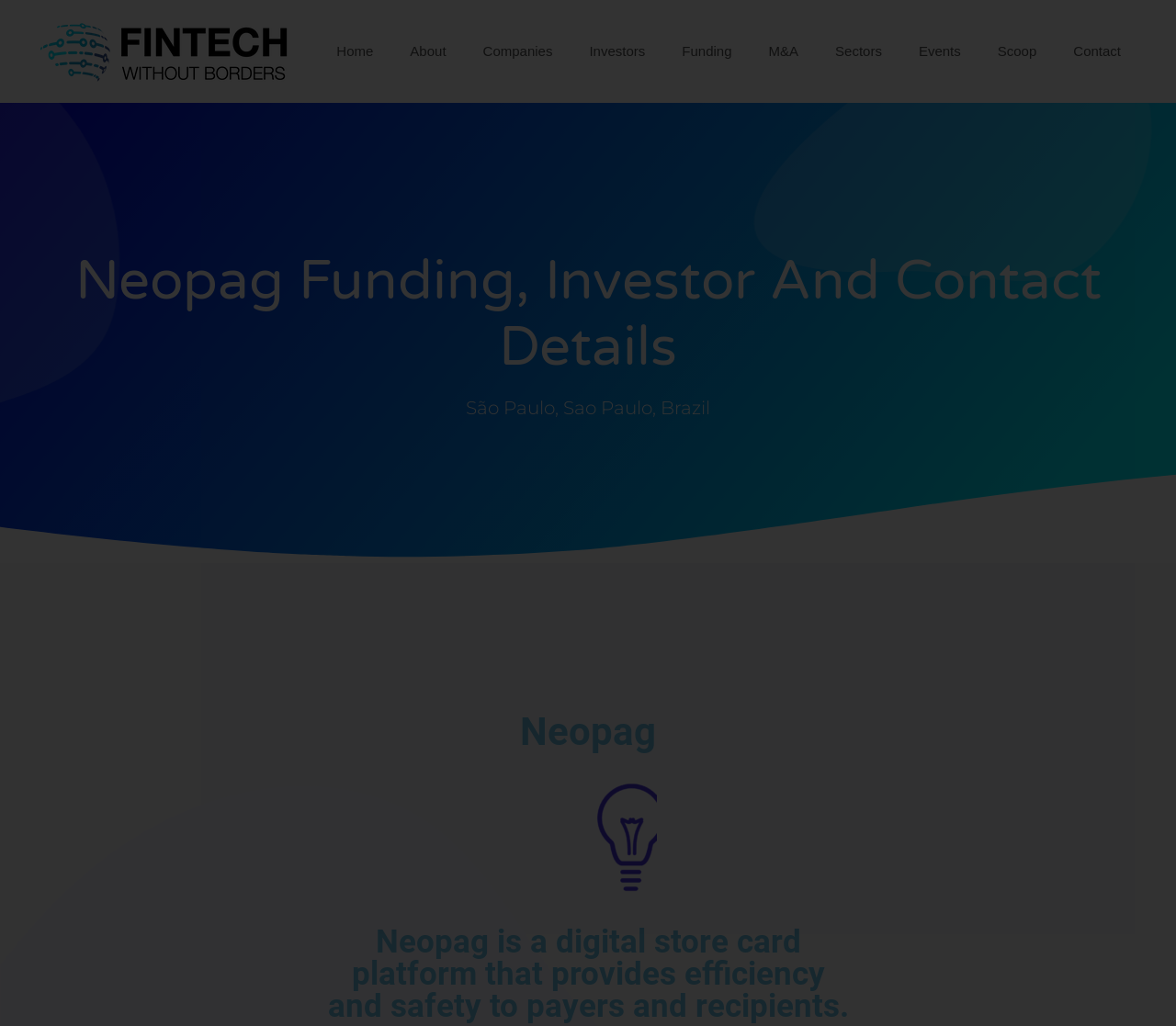What is the name of the company?
From the details in the image, answer the question comprehensively.

The name of the company can be found in the heading element 'Neopag Funding, Investor And Contact Details' and also in the link 'Neopag' which is a part of the heading element 'Neopag'.